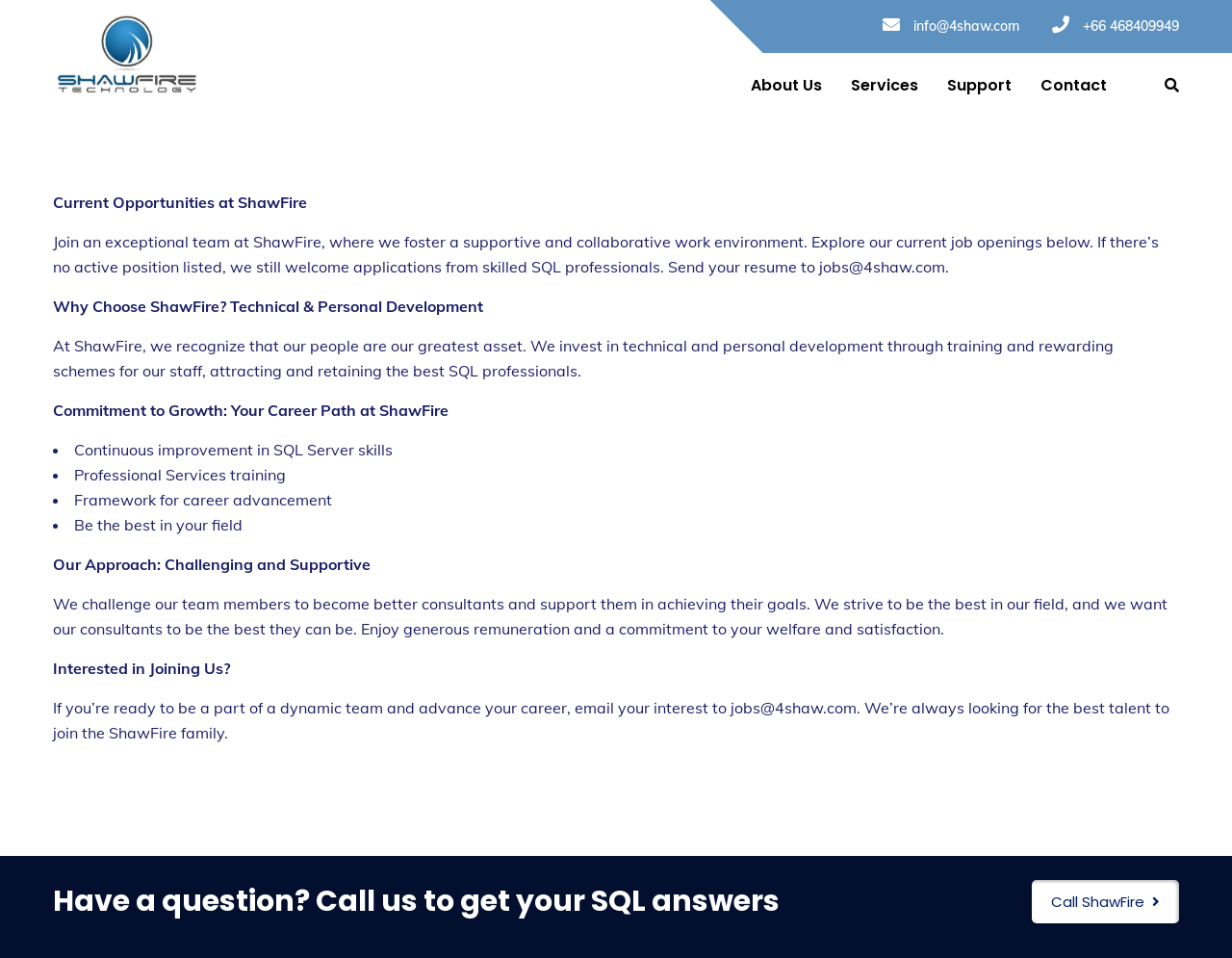Determine the bounding box coordinates for the element that should be clicked to follow this instruction: "Contact ShawFire via email". The coordinates should be given as four float numbers between 0 and 1, in the format [left, top, right, bottom].

[0.716, 0.018, 0.827, 0.036]